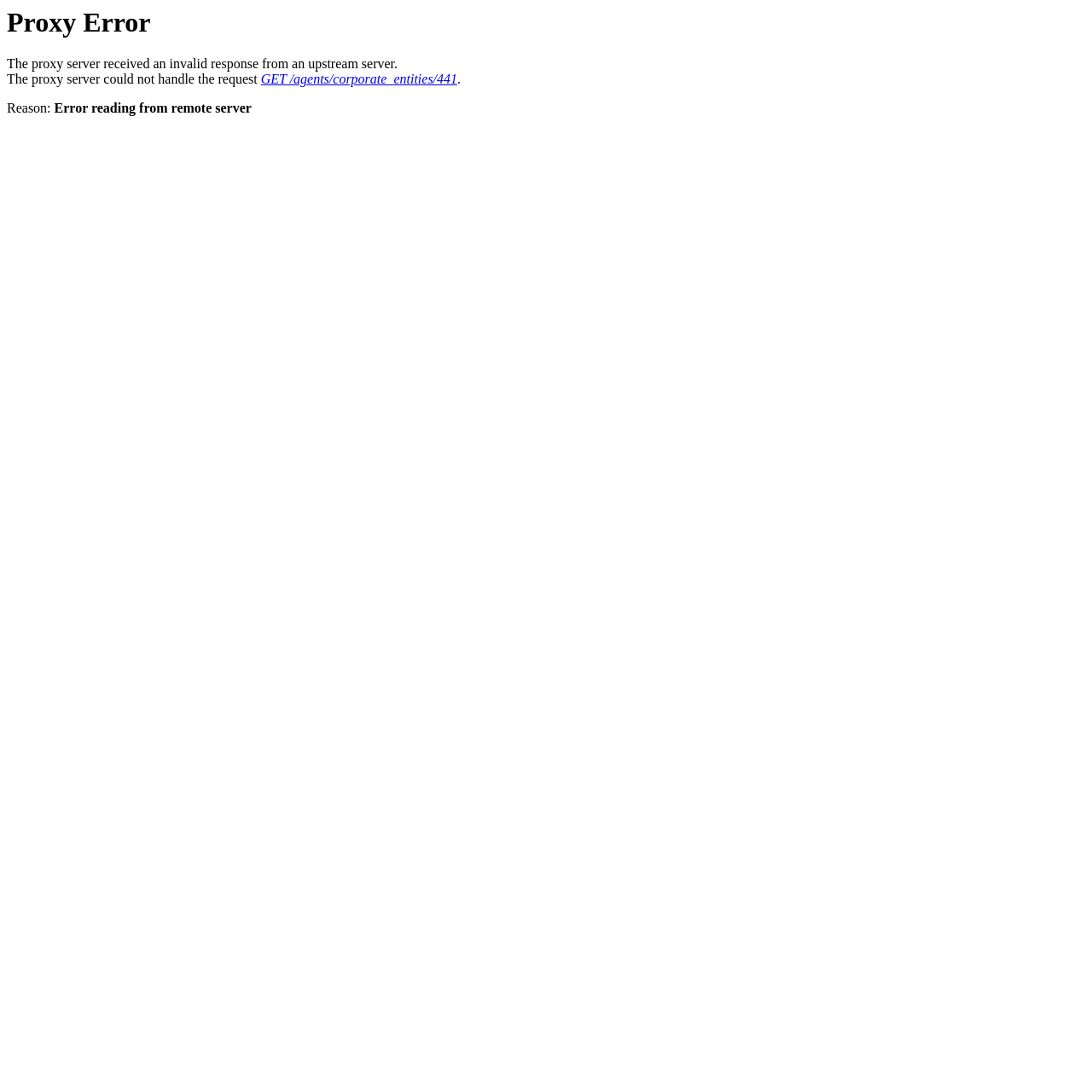What type of error is described on this page?
Provide a concise answer using a single word or phrase based on the image.

Proxy Error